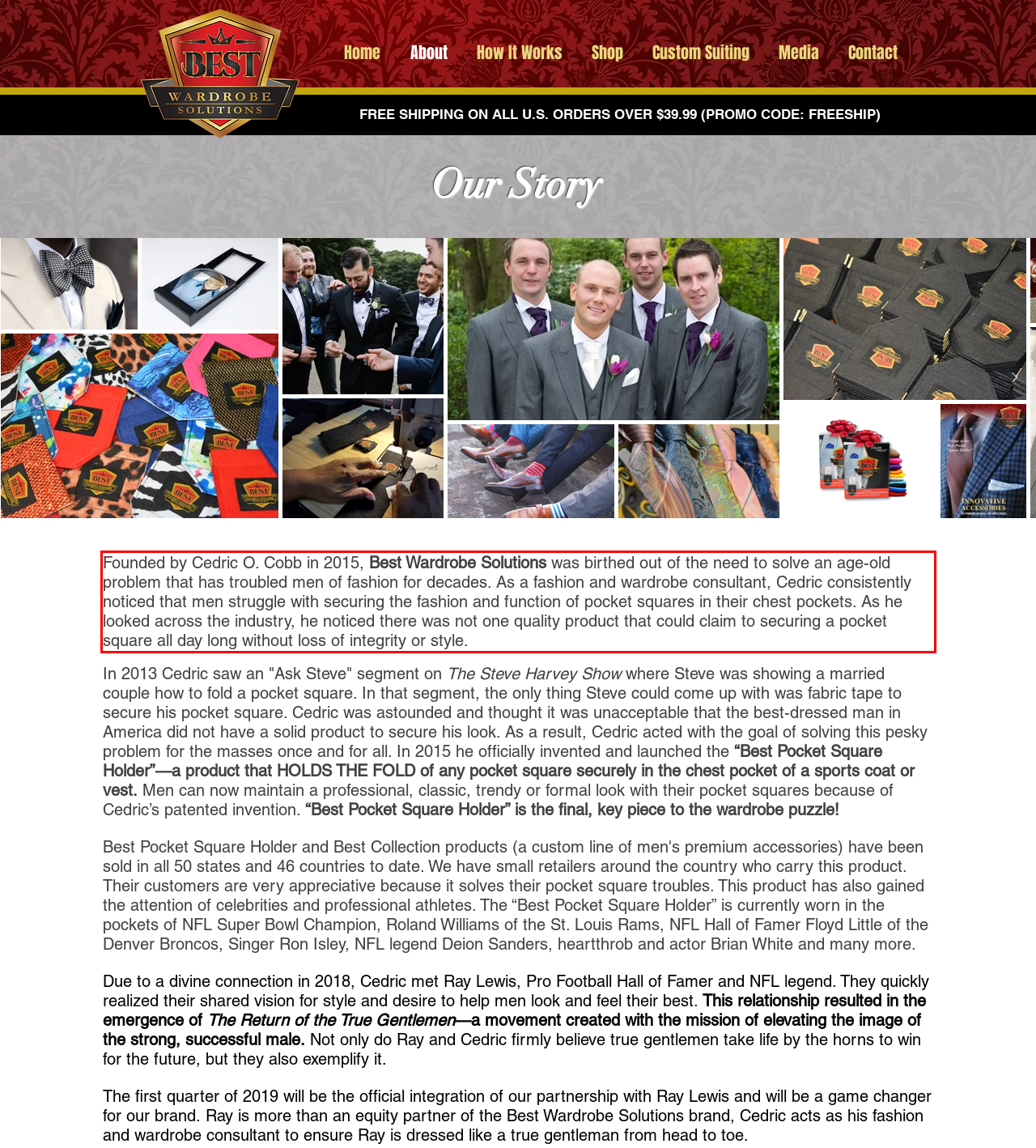Given a webpage screenshot, locate the red bounding box and extract the text content found inside it.

Founded by Cedric O. Cobb in 2015, Best Wardrobe Solutions was birthed out of the need to solve an age-old problem that has troubled men of fashion for decades. As a fashion and wardrobe consultant, Cedric consistently noticed that men struggle with securing the fashion and function of pocket squares in their chest pockets. As he looked across the industry, he noticed there was not one quality product that could claim to securing a pocket square all day long without loss of integrity or style.